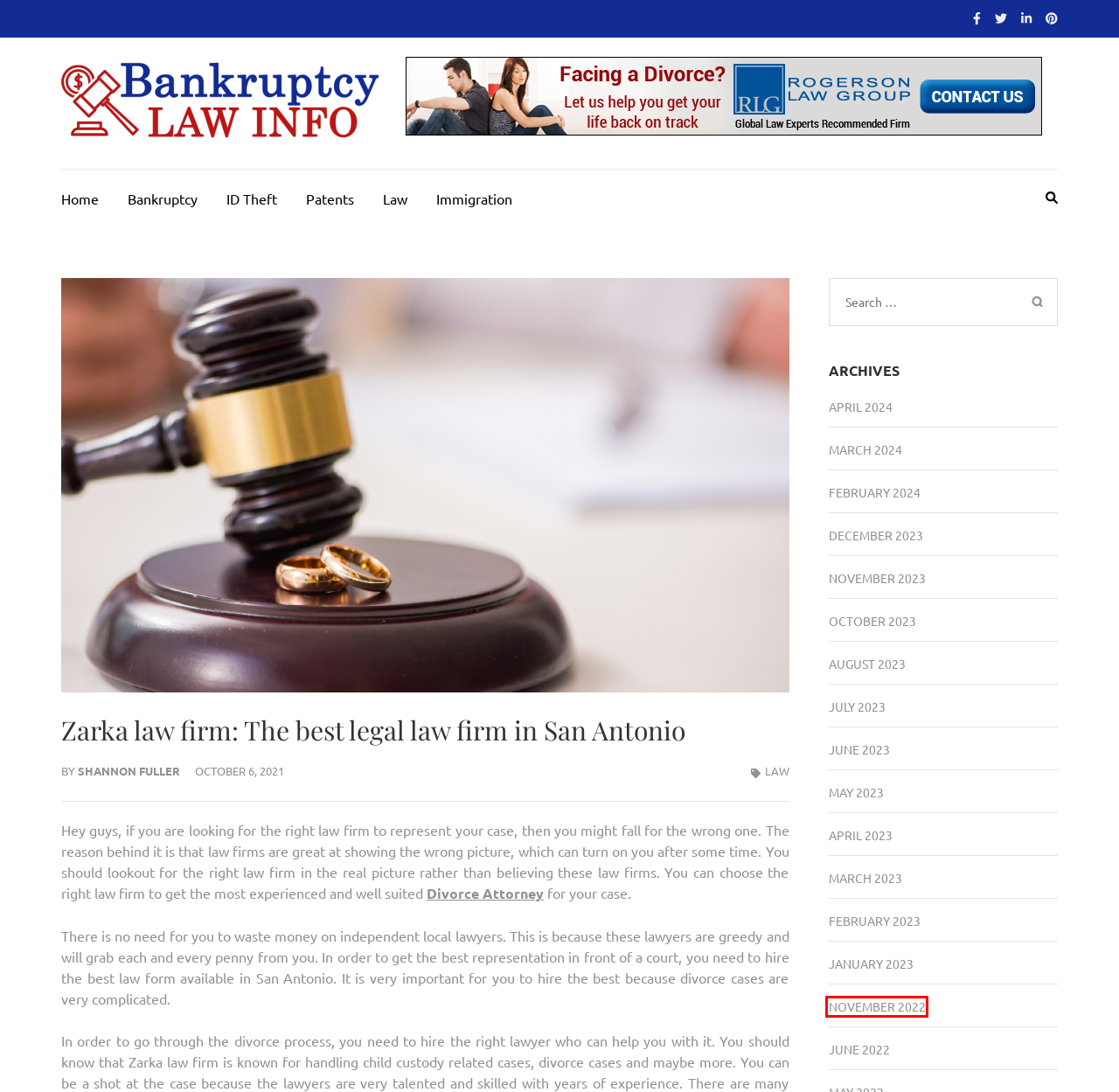Observe the provided screenshot of a webpage that has a red rectangle bounding box. Determine the webpage description that best matches the new webpage after clicking the element inside the red bounding box. Here are the candidates:
A. November 2022 -
B. February 2023 -
C. December 2023 -
D. Patents Archives -
E. May 2023 -
F. July 2023 -
G. ID Theft Archives -
H. Bankruptcy Archives -

A